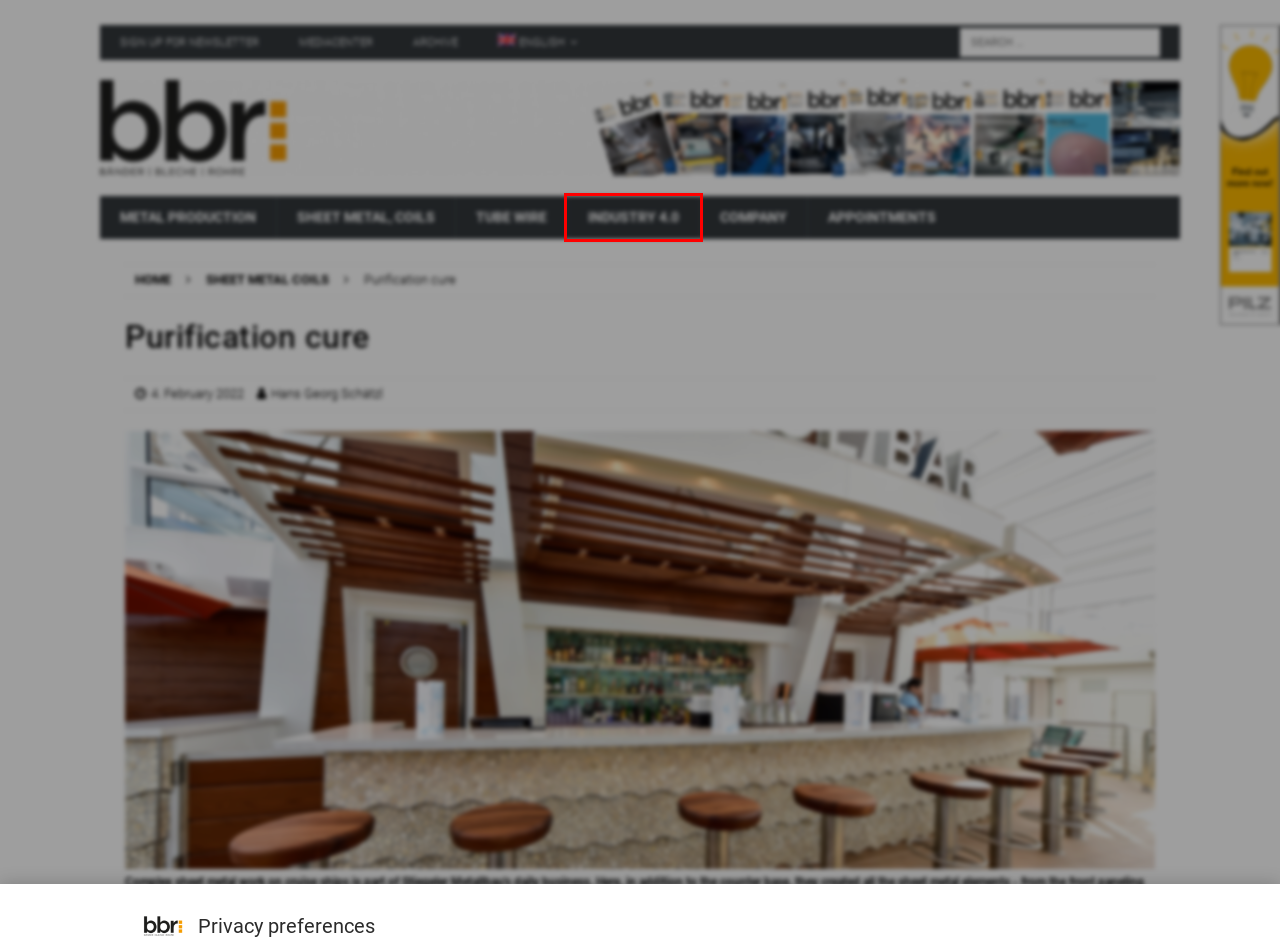You have a screenshot of a webpage with an element surrounded by a red bounding box. Choose the webpage description that best describes the new page after clicking the element inside the red bounding box. Here are the candidates:
A. Company Archive - bbr Bänder Bleche Rohre
B. Metal Production Archive - bbr Bänder Bleche Rohre
C. Tube Wire Archive - bbr Bänder Bleche Rohre
D. Mediacenter - bbr Bänder Bleche Rohre
E. Machinery Regulation - the most important changes - Pilz INT
F. sign up for newsletter - bbr Bänder Bleche Rohre
G. bbr Bänder Bleche Rohre - Magazine for strip, sheet and tube processing
H. Industry 4.0 Archive - bbr Bänder Bleche Rohre

H